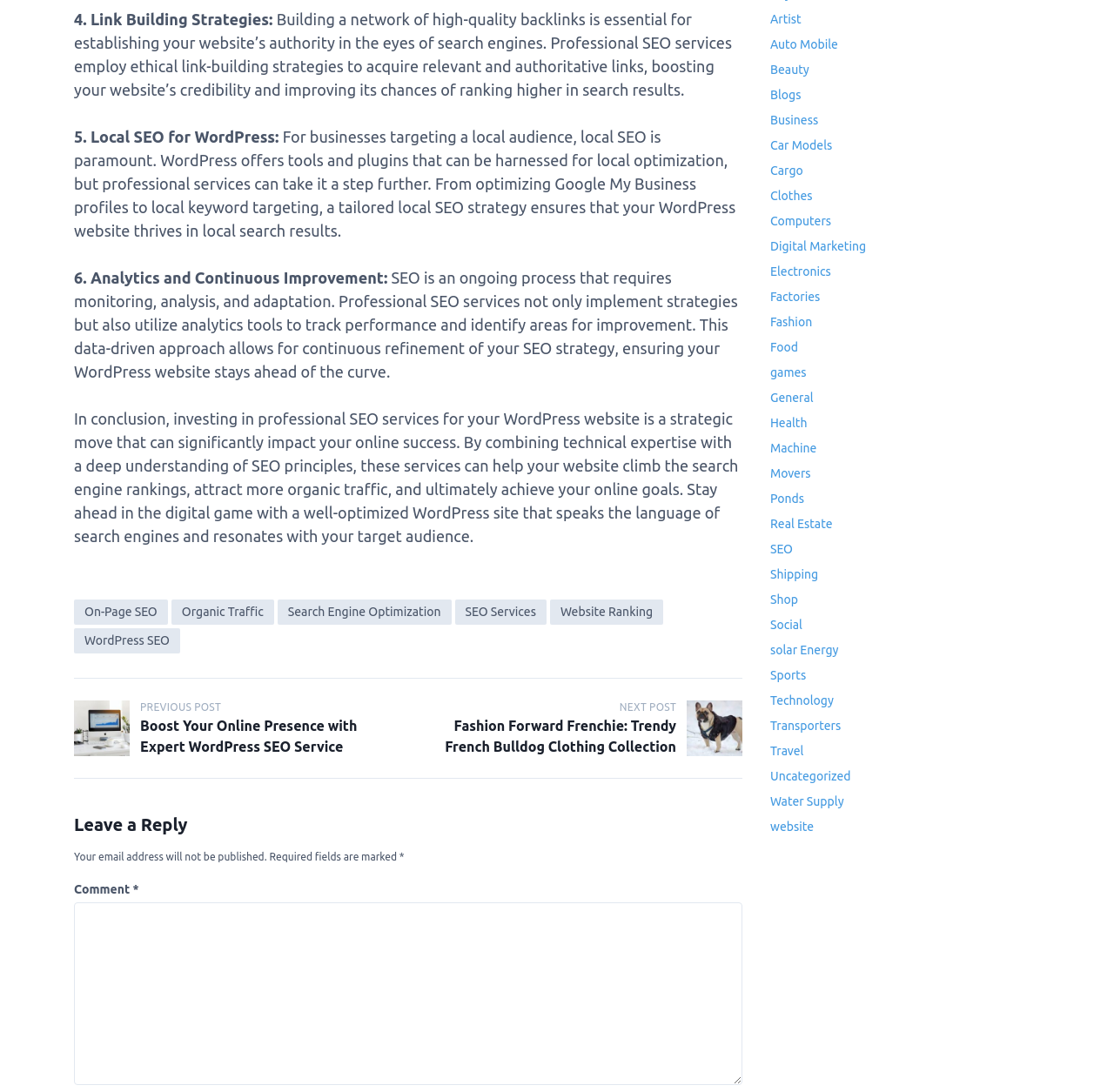How many links are in the footer section?
Please provide a single word or phrase as the answer based on the screenshot.

6